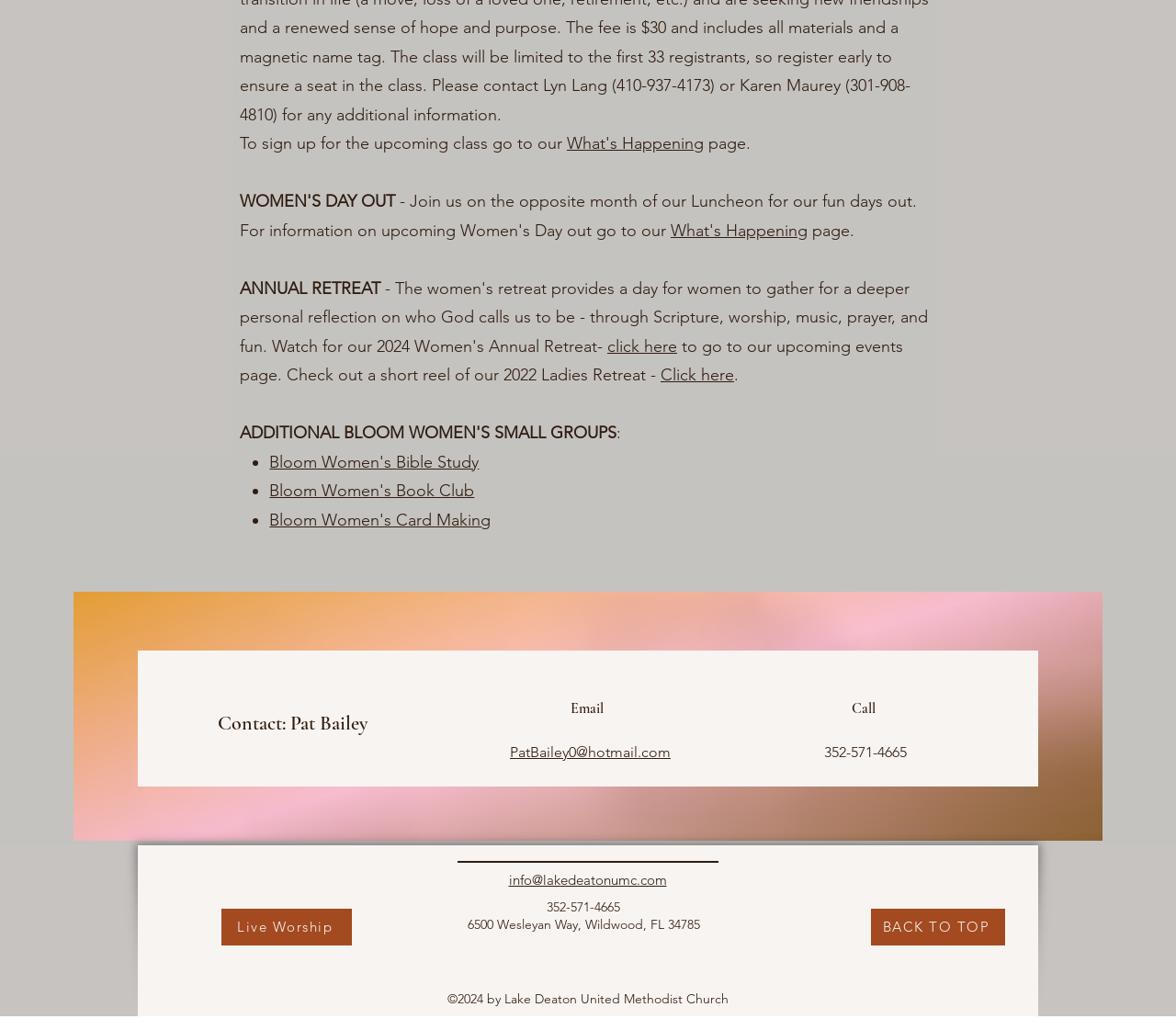Given the description "What's Happening", determine the bounding box of the corresponding UI element.

[0.482, 0.129, 0.598, 0.149]